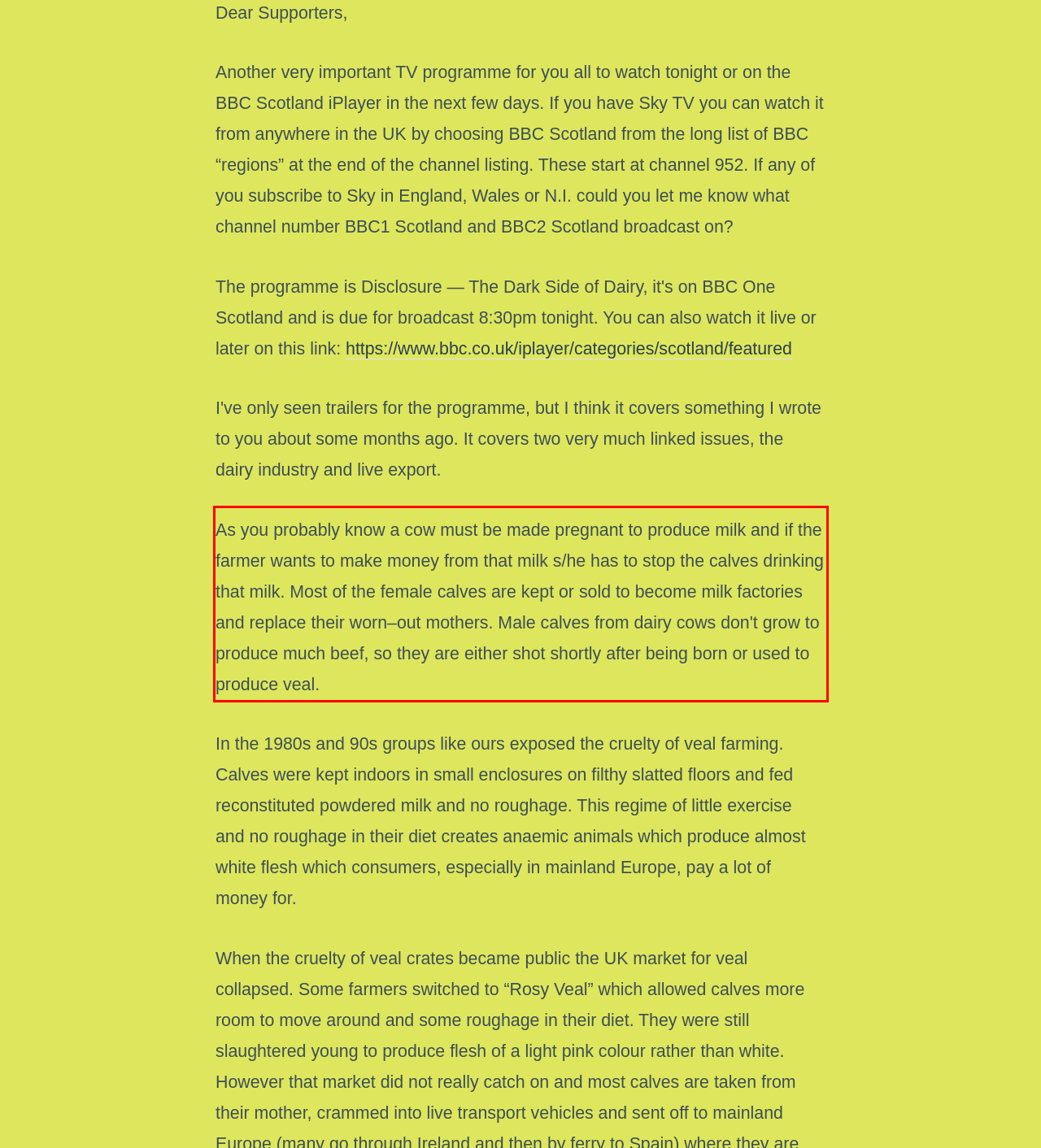Identify the text within the red bounding box on the webpage screenshot and generate the extracted text content.

As you probably know a cow must be made pregnant to produce milk and if the farmer wants to make money from that milk s/he has to stop the calves drinking that milk. Most of the female calves are kept or sold to become milk factories and replace their worn–out mothers. Male calves from dairy cows don't grow to produce much beef, so they are either shot shortly after being born or used to produce veal.